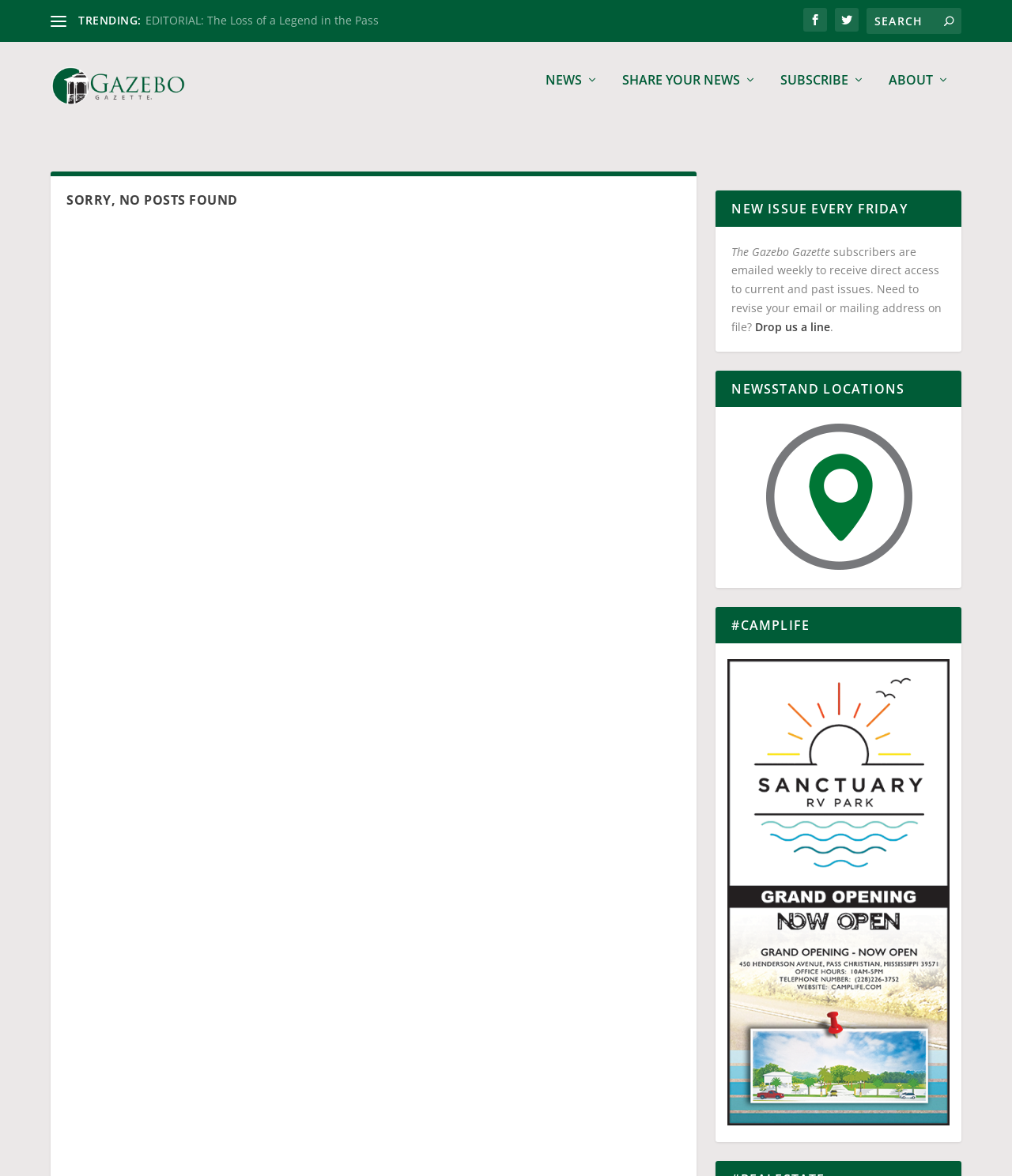Please determine the bounding box coordinates of the element's region to click for the following instruction: "Subscribe to the newsletter".

[0.771, 0.072, 0.855, 0.119]